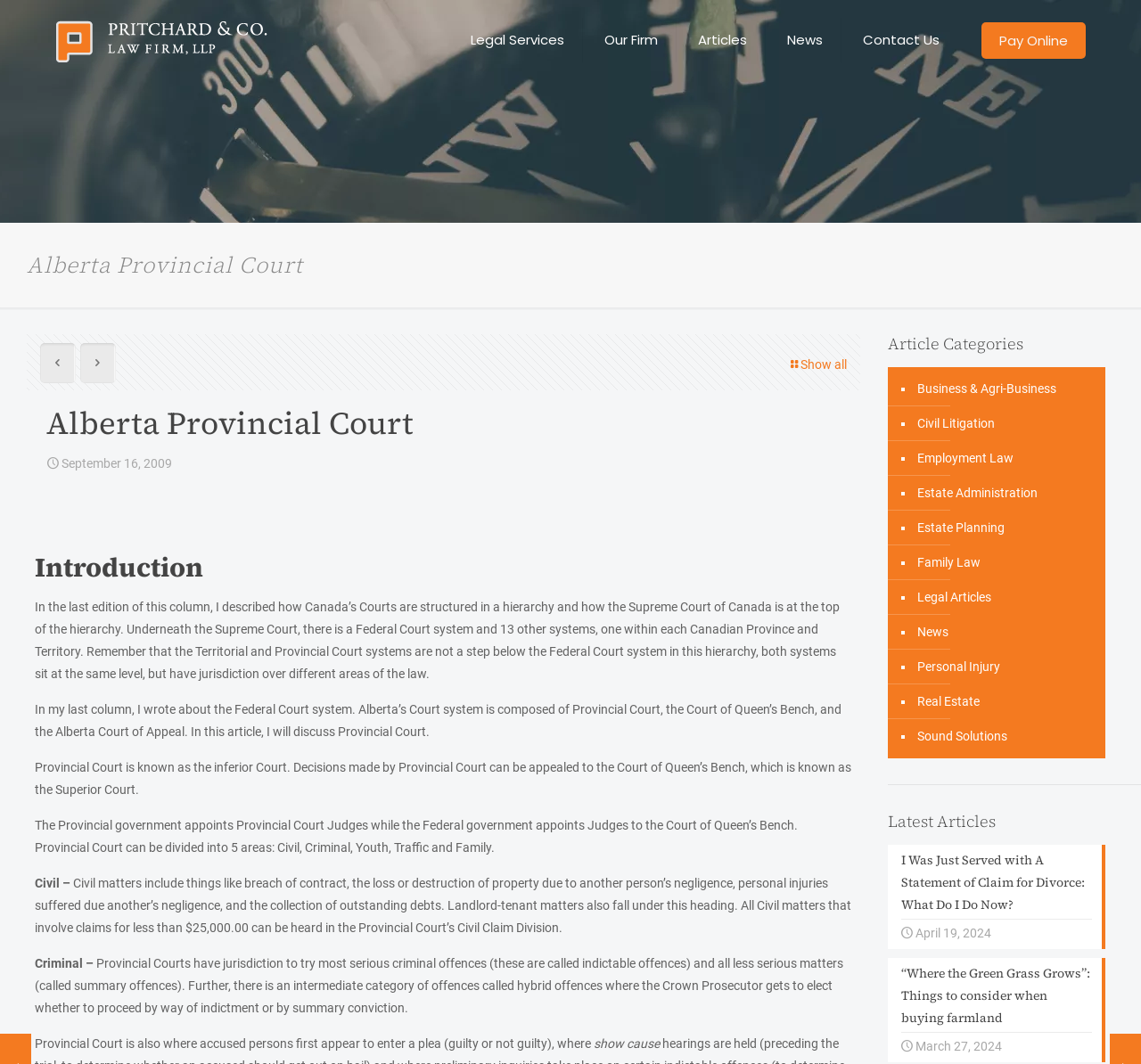Please identify the bounding box coordinates of the element on the webpage that should be clicked to follow this instruction: "Click the 'Legal Services' link". The bounding box coordinates should be given as four float numbers between 0 and 1, formatted as [left, top, right, bottom].

[0.397, 0.017, 0.511, 0.059]